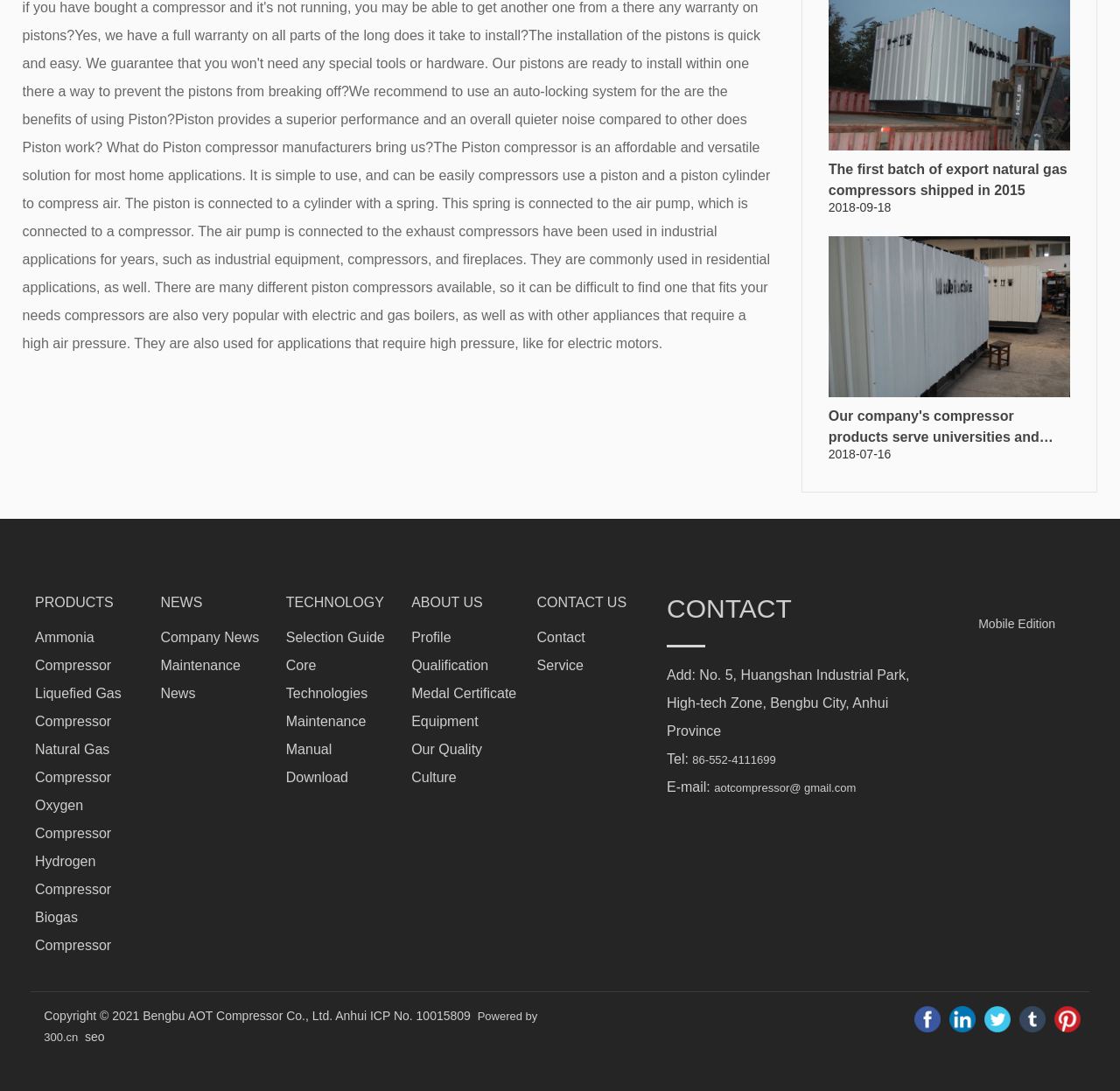Locate the bounding box coordinates of the element that should be clicked to fulfill the instruction: "Visit the Facebook page".

[0.816, 0.923, 0.84, 0.947]